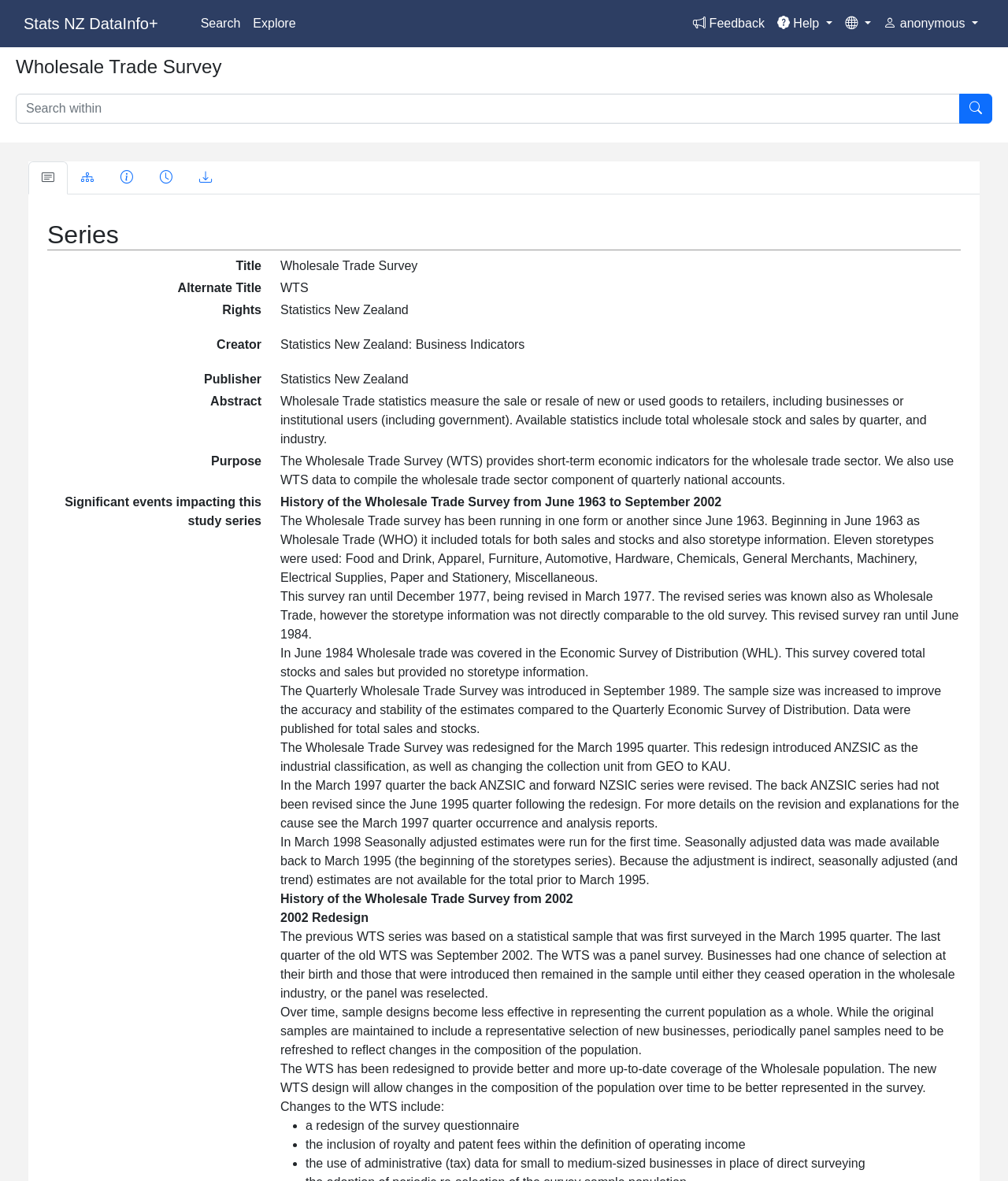Please indicate the bounding box coordinates for the clickable area to complete the following task: "Click on Explore". The coordinates should be specified as four float numbers between 0 and 1, i.e., [left, top, right, bottom].

[0.245, 0.007, 0.3, 0.033]